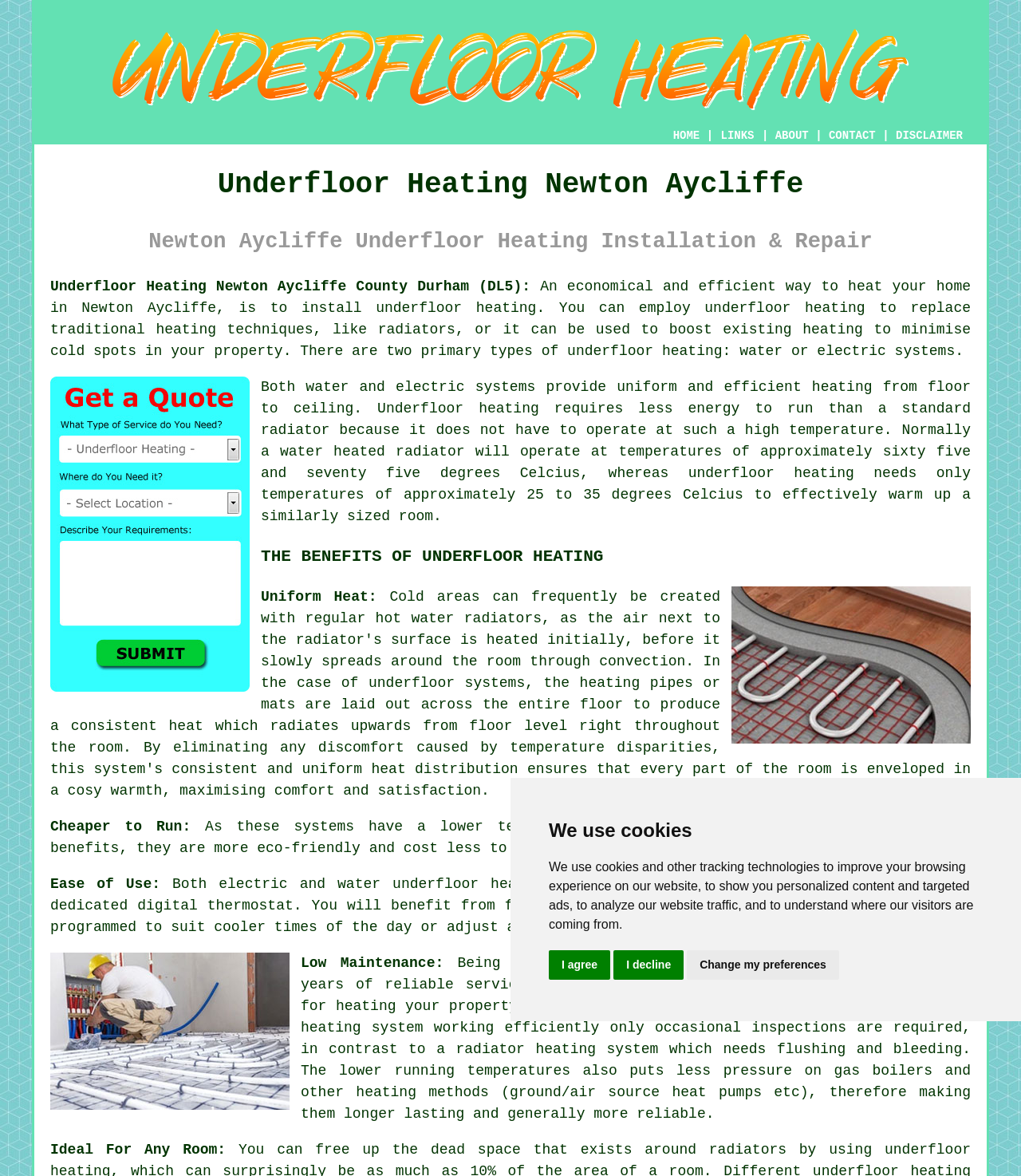Please locate the bounding box coordinates of the element that should be clicked to achieve the given instruction: "Click the 'HOME' link".

[0.659, 0.11, 0.685, 0.121]